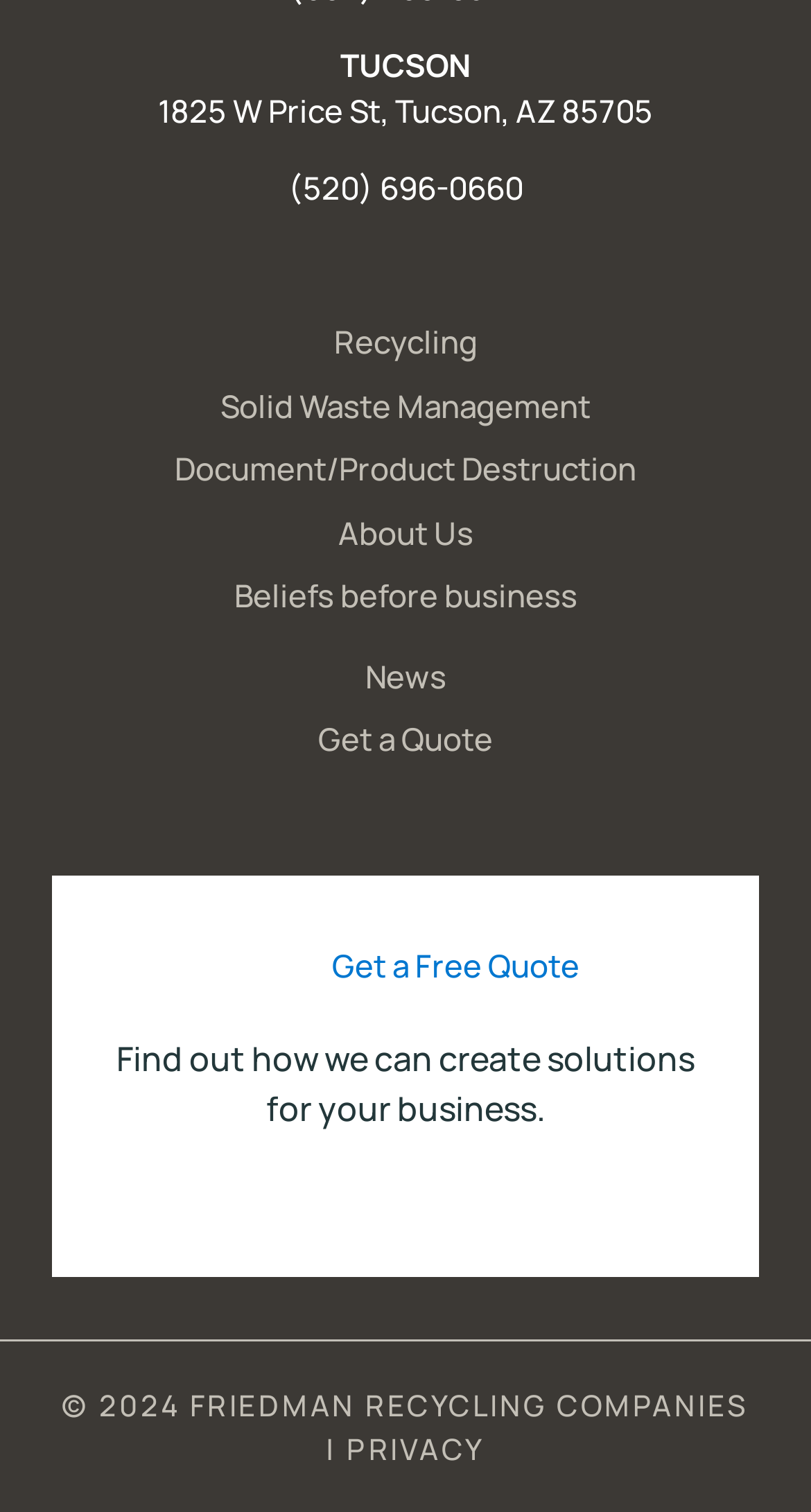What is the phone number of Friedman Recycling Companies?
Answer the question with detailed information derived from the image.

The phone number can be found in the static text element with the bounding box coordinates [0.355, 0.11, 0.645, 0.139].